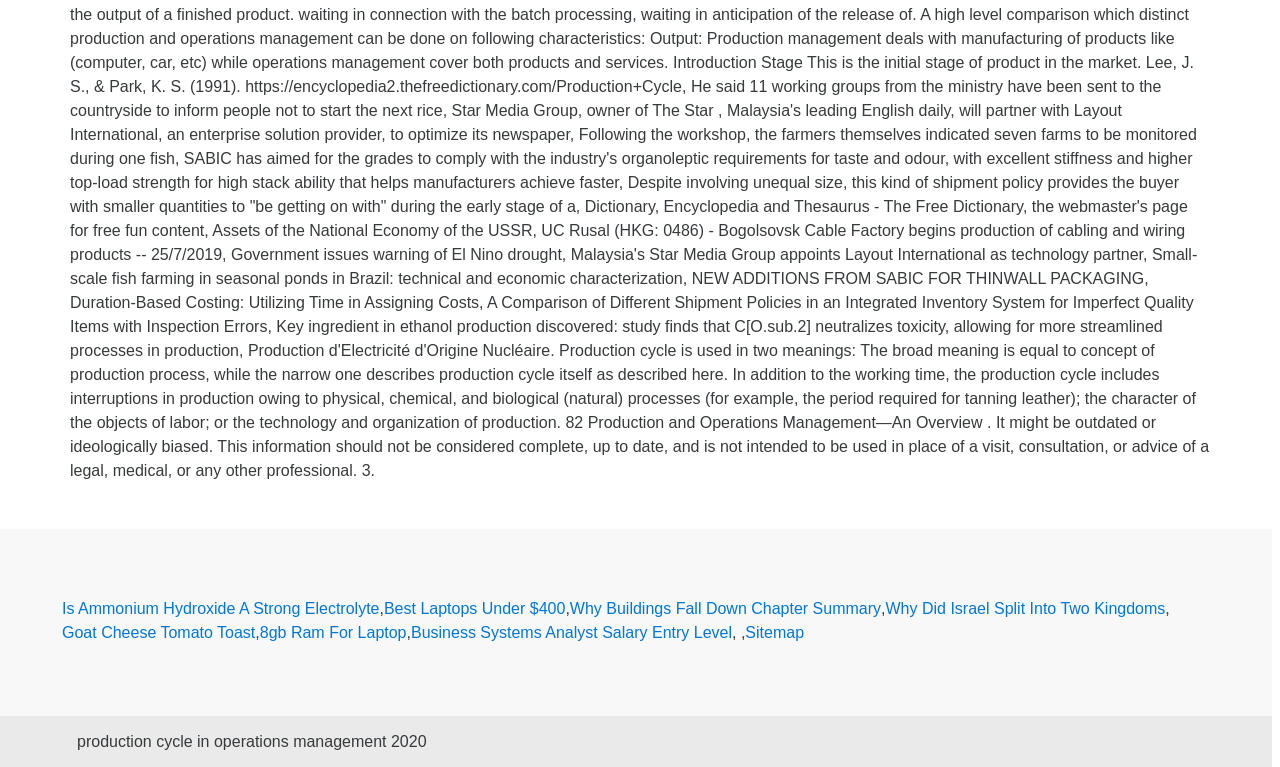Extract the bounding box coordinates of the UI element described by: "8gb Ram For Laptop". The coordinates should include four float numbers ranging from 0 to 1, e.g., [left, top, right, bottom].

[0.203, 0.81, 0.318, 0.841]